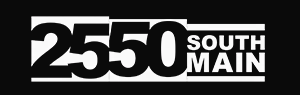What is the color of the background in the image? Examine the screenshot and reply using just one word or a brief phrase.

Black